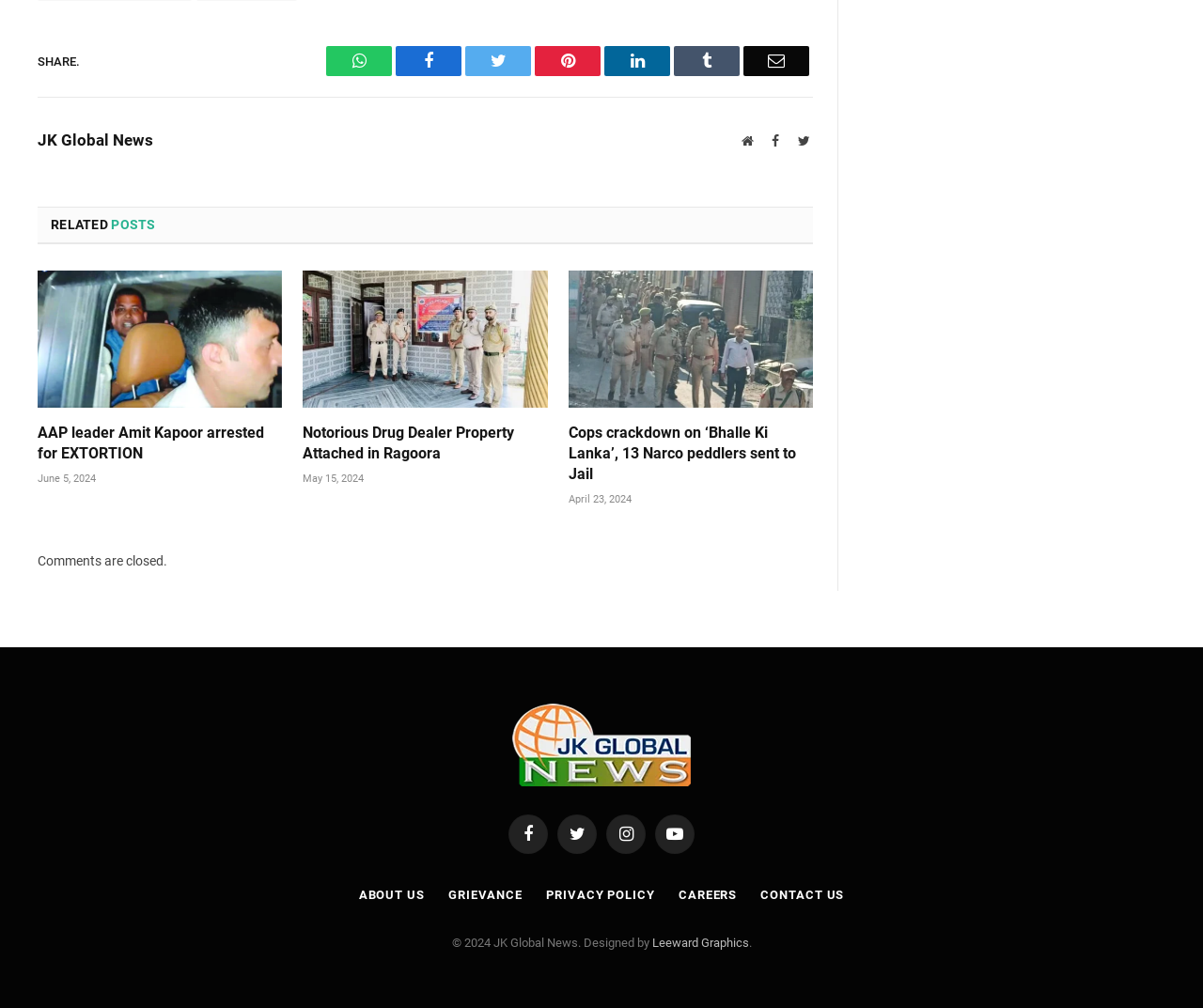Please determine the bounding box coordinates, formatted as (top-left x, top-left y, bottom-right x, bottom-right y), with all values as floating point numbers between 0 and 1. Identify the bounding box of the region described as: Leeward Graphics

[0.542, 0.928, 0.622, 0.942]